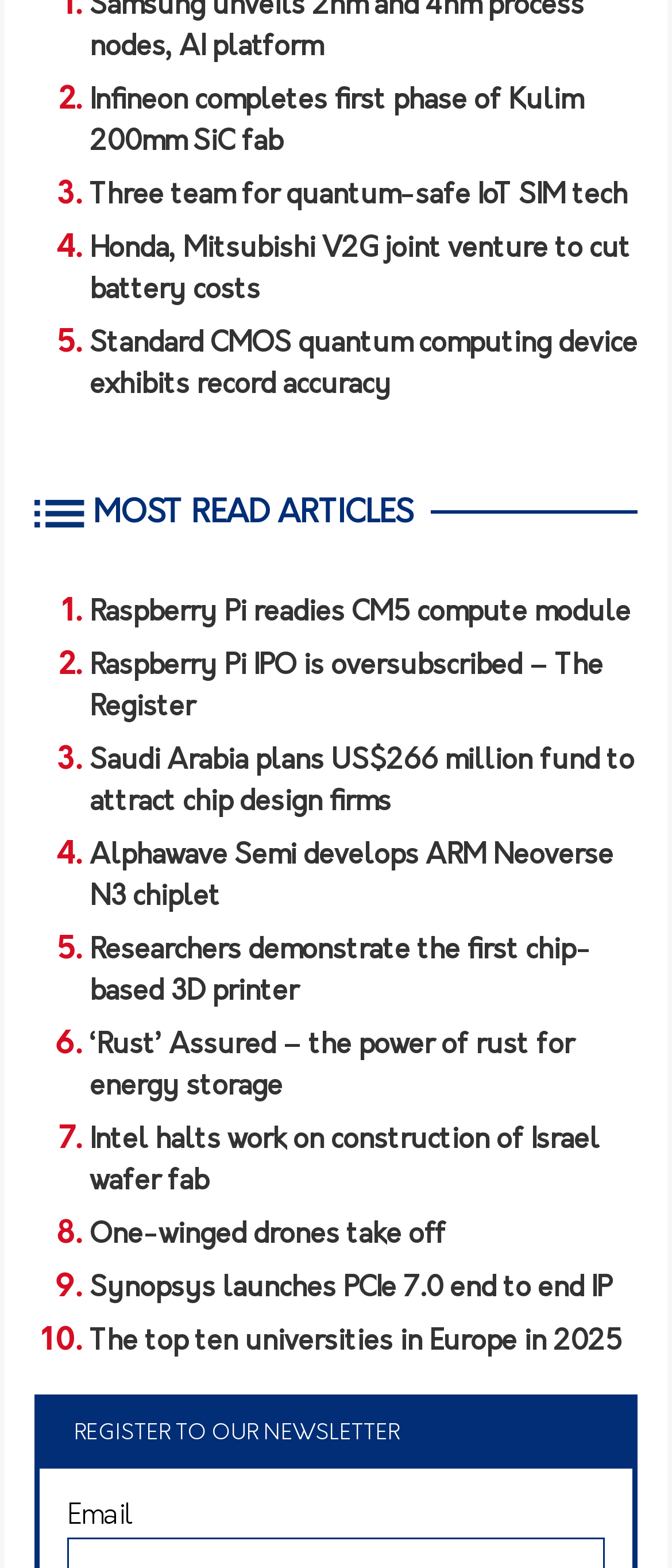Please identify the bounding box coordinates of the element I need to click to follow this instruction: "Click on the link 'Infineon completes first phase of Kulim 200mm SiC fab'".

[0.133, 0.052, 0.949, 0.104]